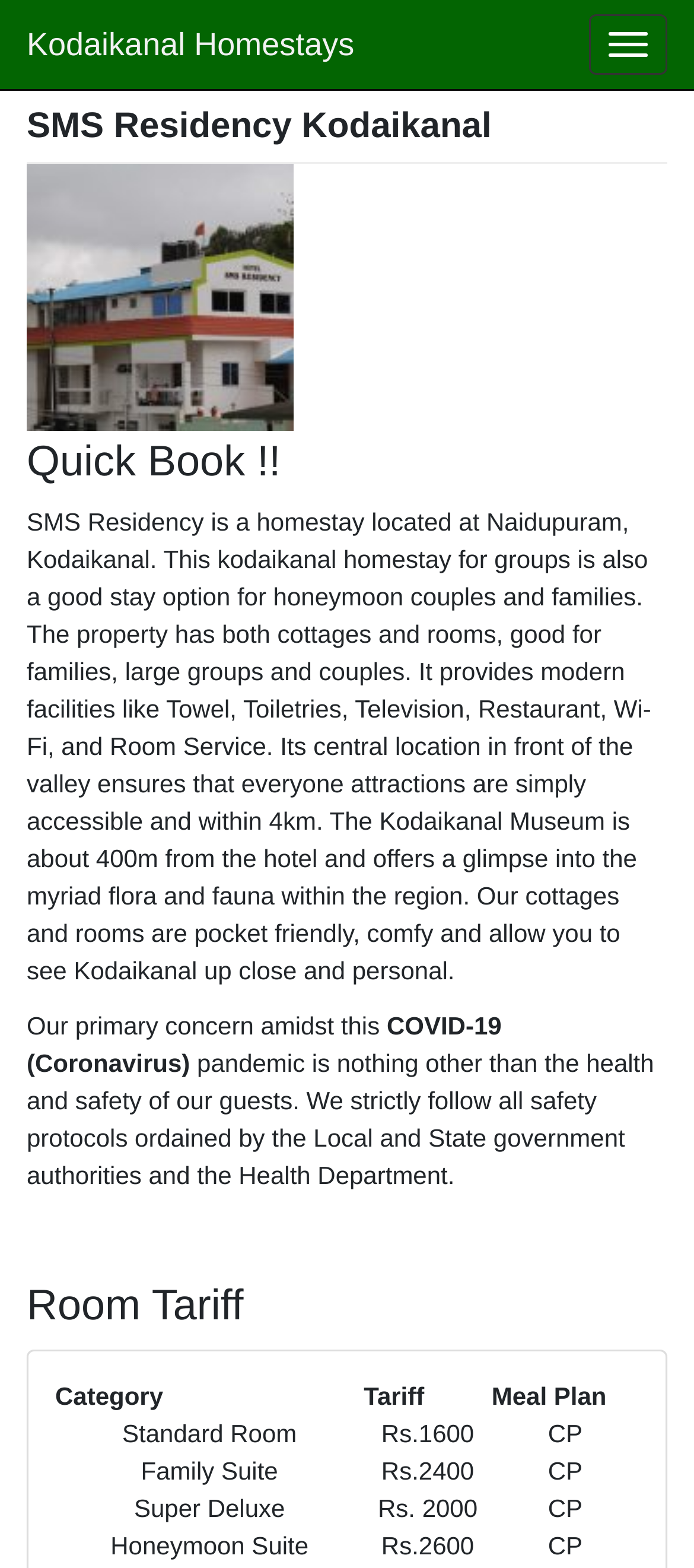What types of rooms are available at SMS Residency?
Could you please answer the question thoroughly and with as much detail as possible?

The webpage mentions that SMS Residency has both cottages and rooms, which are suitable for families, large groups, and couples. The property offers different types of rooms, including Standard Room, Family Suite, Super Deluxe, and Honeymoon Suite.